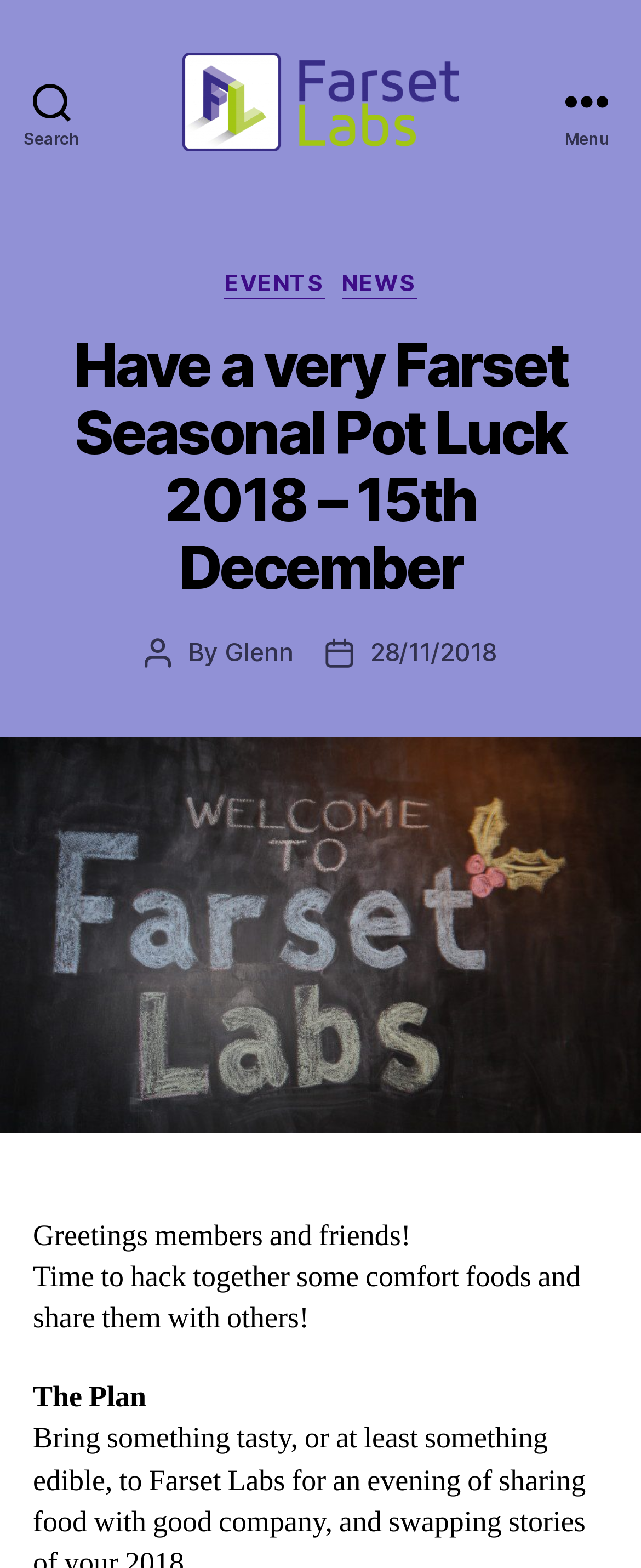Summarize the webpage comprehensively, mentioning all visible components.

The webpage appears to be an event page for a seasonal potluck event at Farset Labs. At the top left, there is a search button, and next to it, a link to Farset Labs accompanied by an image of the same name. On the top right, there is a menu button.

Below the top navigation, there is a header section that contains several links, including "EVENTS" and "NEWS", as well as a heading that announces the event "Have a very Farset Seasonal Pot Luck 2018 – 15th December". 

Underneath the heading, there is a section that displays information about the post, including the author, "Glenn", and the post date, "28/11/2018". 

The main content of the page is divided into three paragraphs. The first paragraph starts with "Greetings members and friends!" and introduces the idea of sharing comfort foods with others. The second paragraph elaborates on the idea, and the third paragraph is titled "The Plan", although its content is not specified.